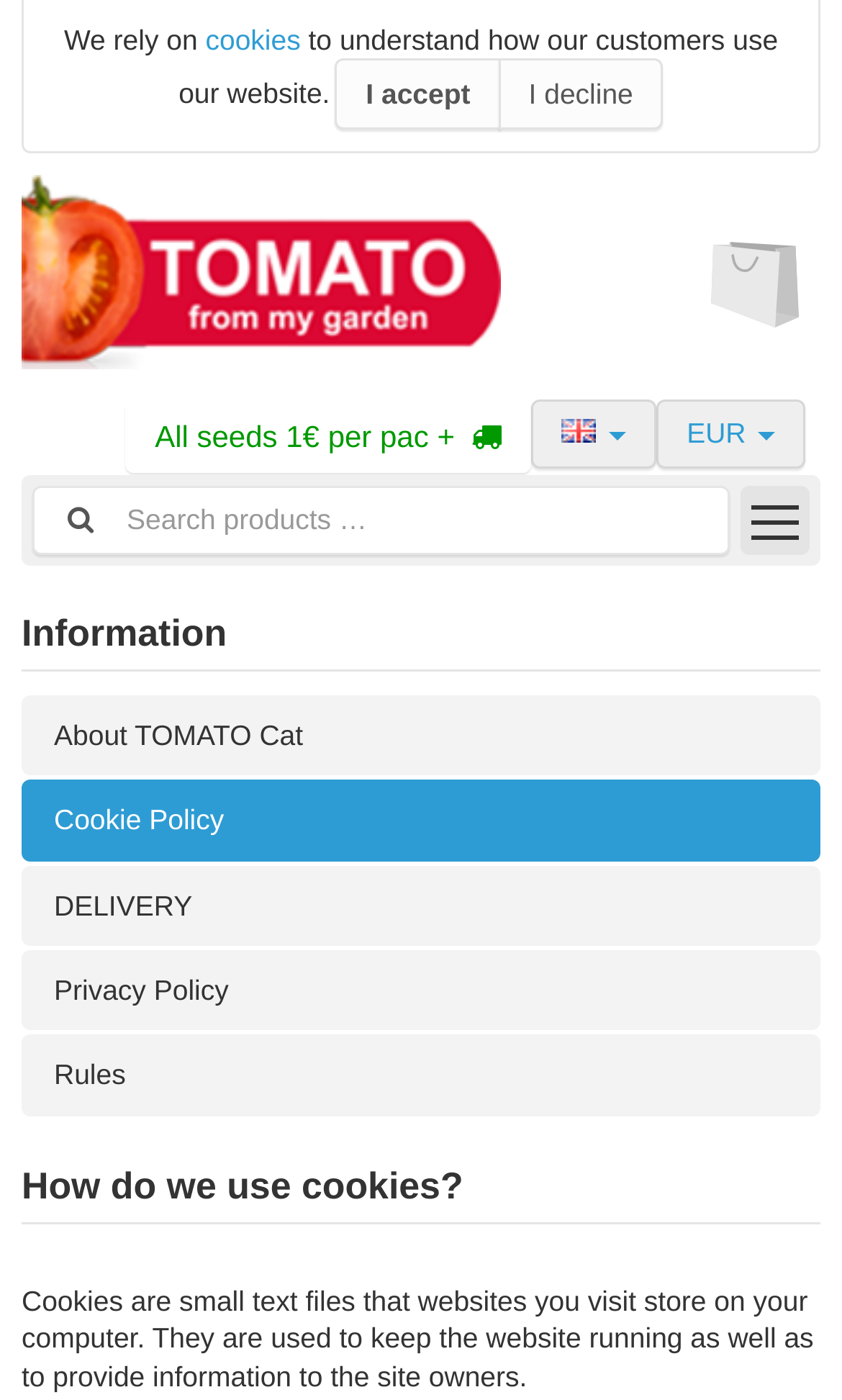Please locate the bounding box coordinates of the element that should be clicked to achieve the given instruction: "Select English language".

[0.632, 0.285, 0.78, 0.335]